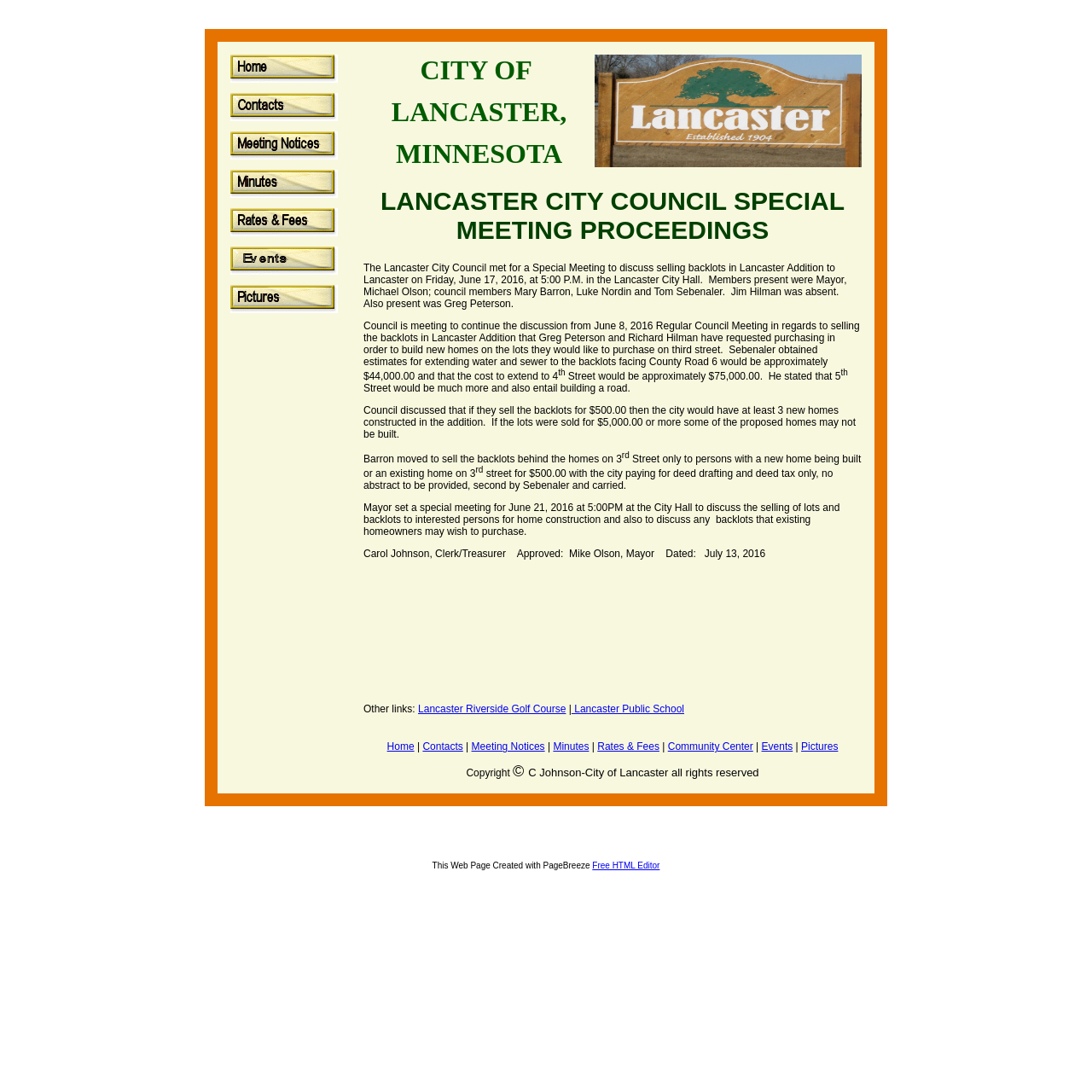Determine the bounding box coordinates for the region that must be clicked to execute the following instruction: "Click Home".

[0.211, 0.067, 0.309, 0.078]